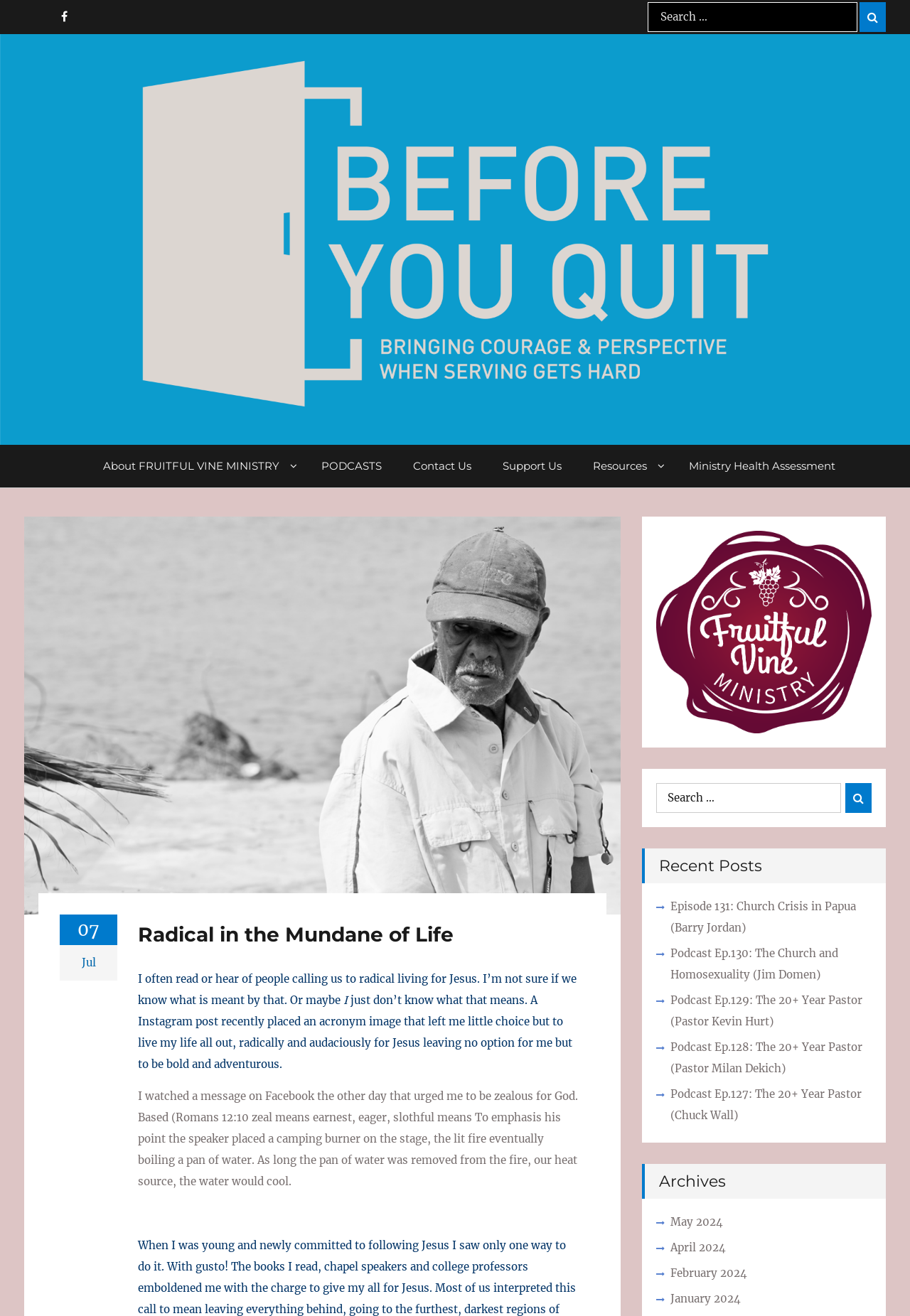Answer the question in one word or a short phrase:
What is the purpose of the search bar?

To search for content